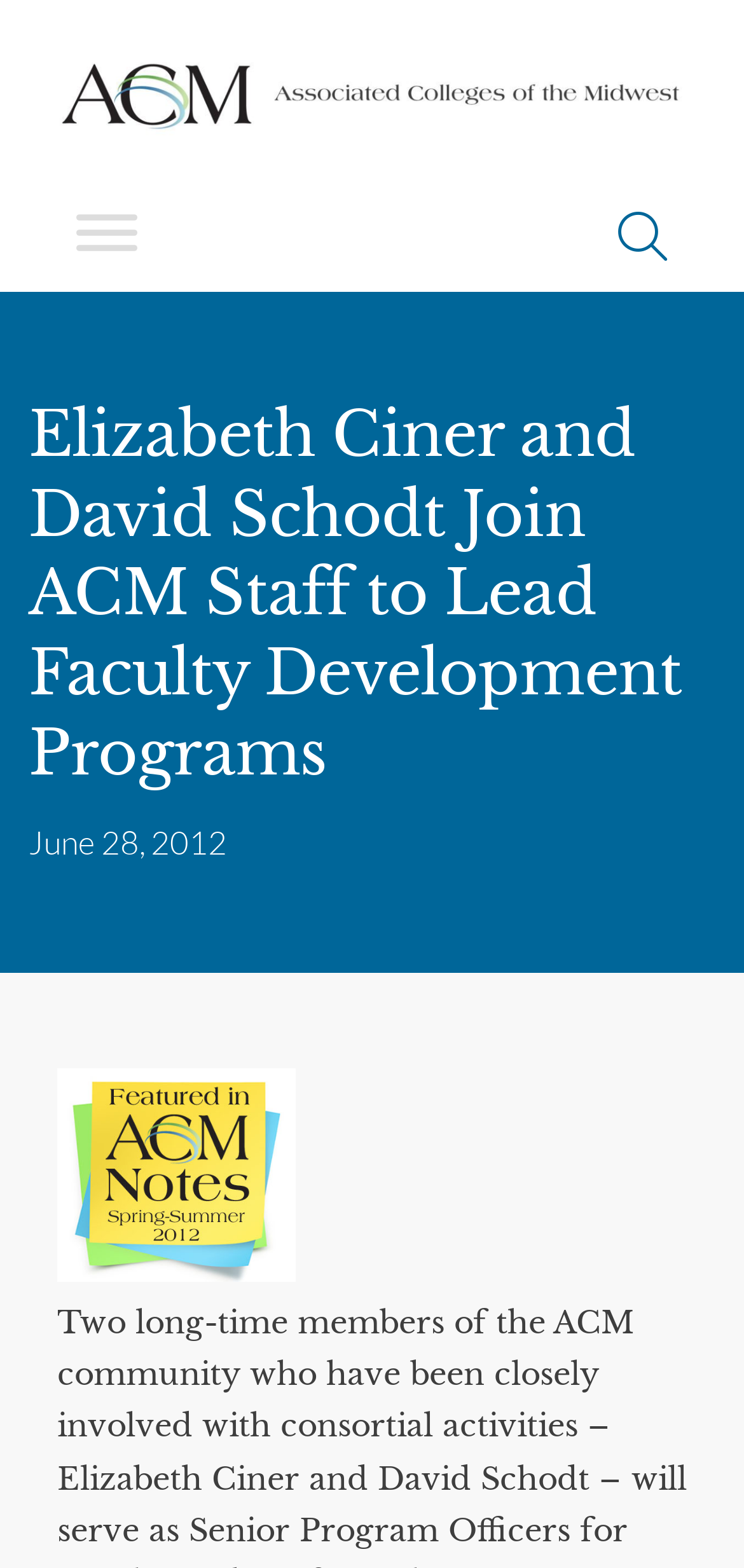Consider the image and give a detailed and elaborate answer to the question: 
How many images are there in the top section?

I counted the number of image elements in the top section of the webpage, which includes the image associated with the link 'Associated Colleges of the Midwest' and the image associated with the link 'Go to ACM Notes'. There are two images in total.